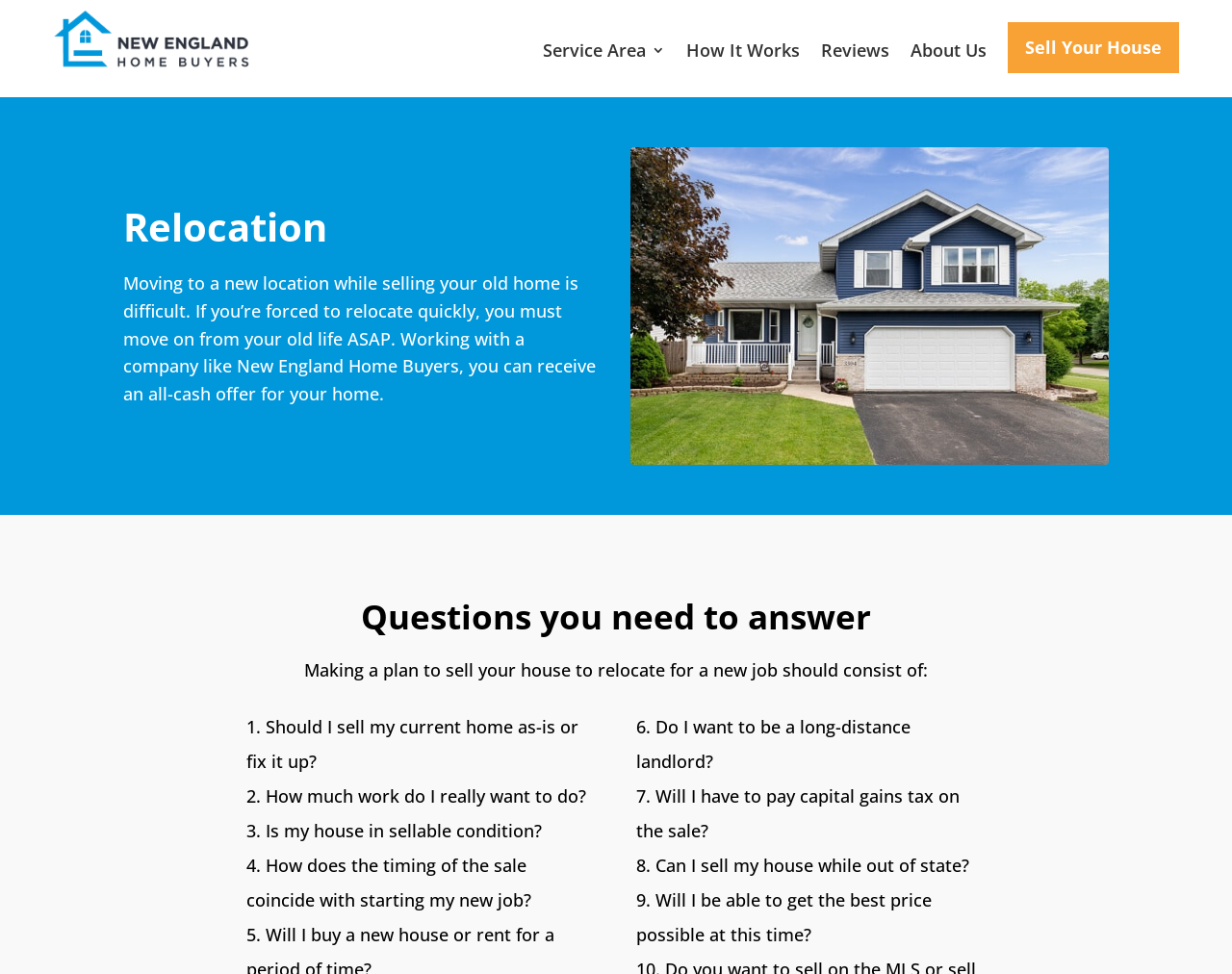How many questions are listed for selling a house to relocate?
Please answer the question with as much detail and depth as you can.

The webpage lists 9 questions that need to be answered when selling a house to relocate, including 'Should I sell my current home as-is or fix it up?' and 'Will I have to pay capital gains tax on the sale?'.